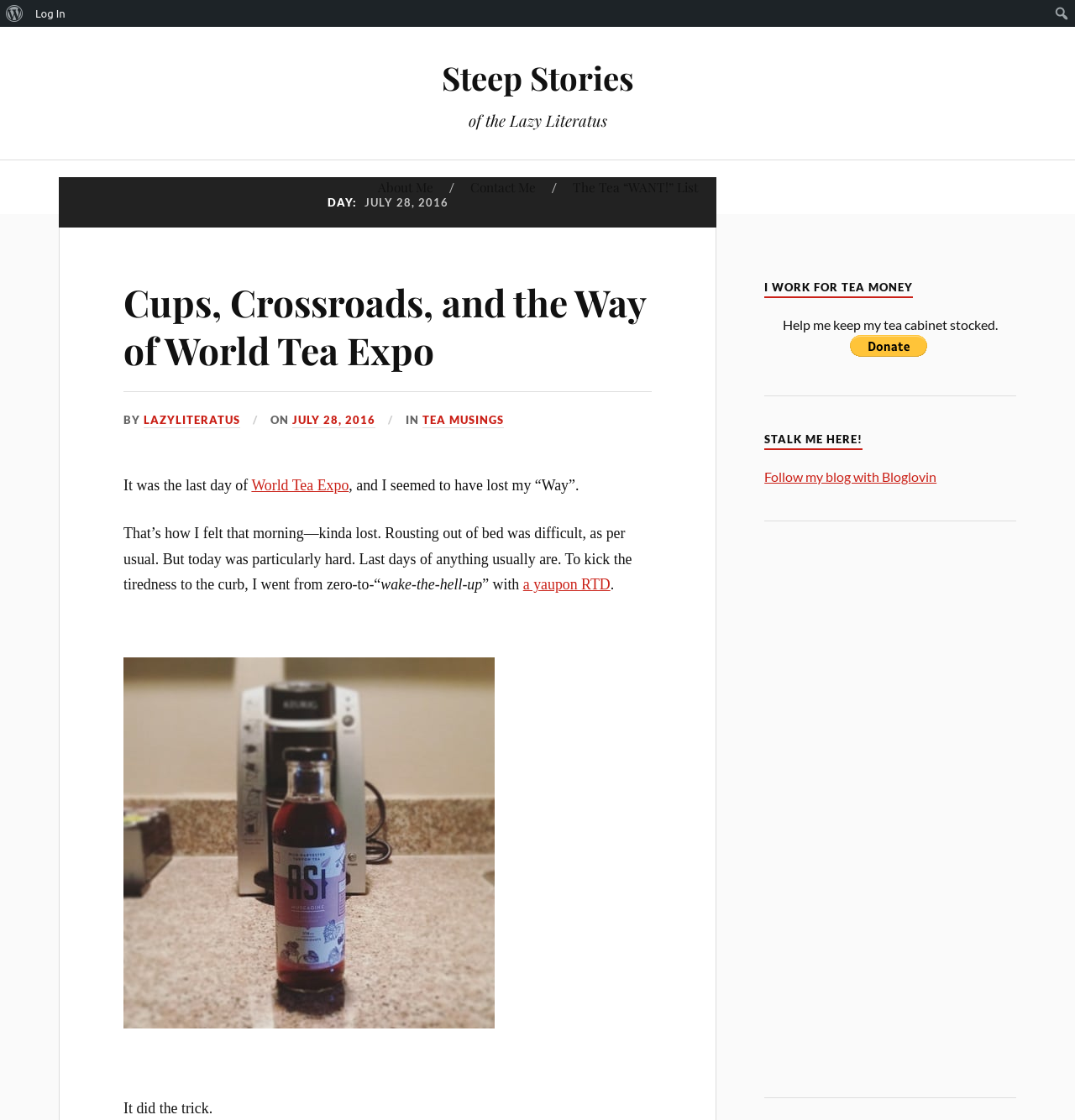Answer the question in one word or a short phrase:
What is the purpose of the 'I WORK FOR TEA MONEY' section?

To support the blog